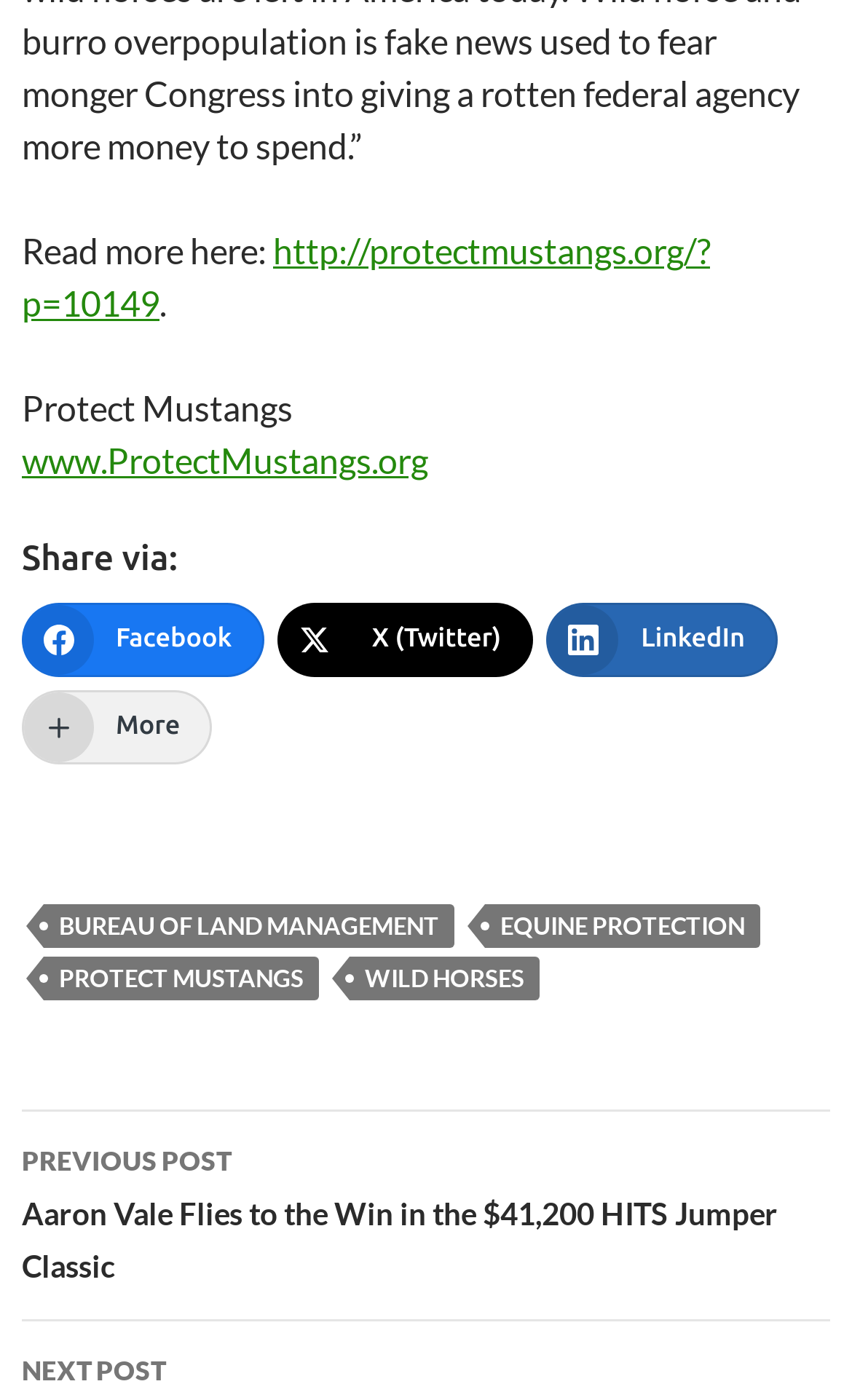Identify the bounding box of the UI component described as: "More".

[0.026, 0.493, 0.25, 0.546]